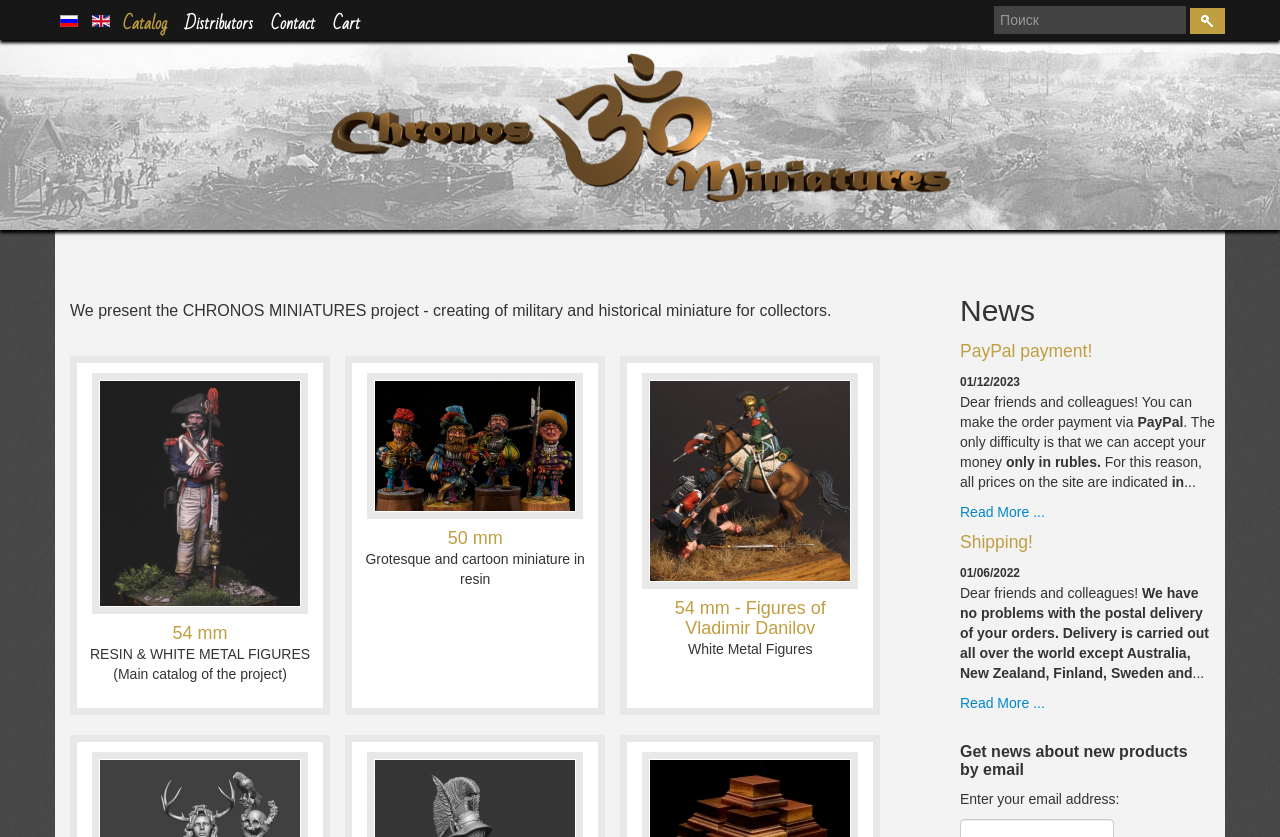What payment method is mentioned on the webpage?
Please respond to the question with as much detail as possible.

The heading 'PayPal payment!' and the static text 'You can make the order payment via...' suggest that PayPal is a payment method accepted by the website.